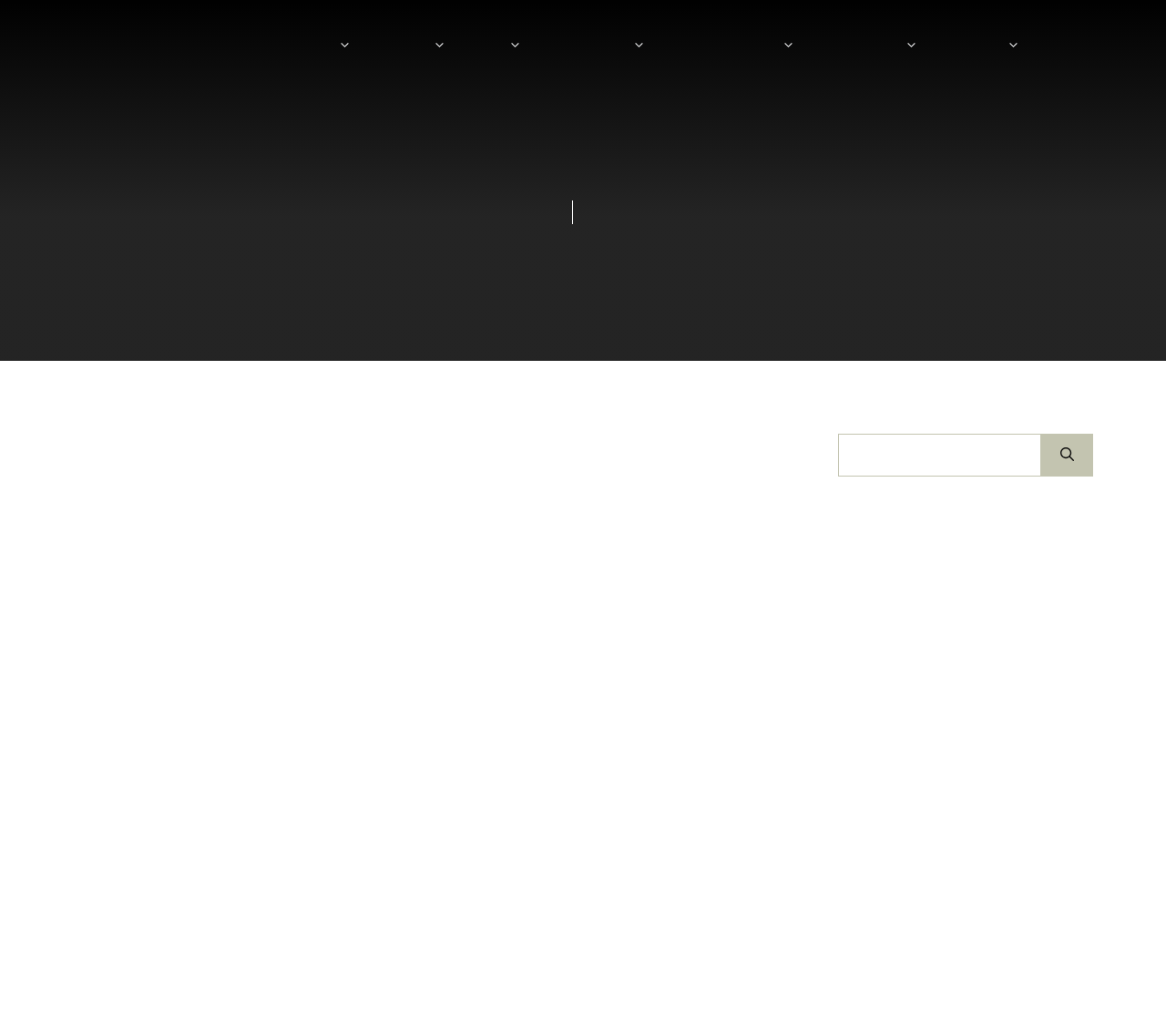What is the name of the guide mentioned in the blog post?
Based on the image content, provide your answer in one word or a short phrase.

Bryn